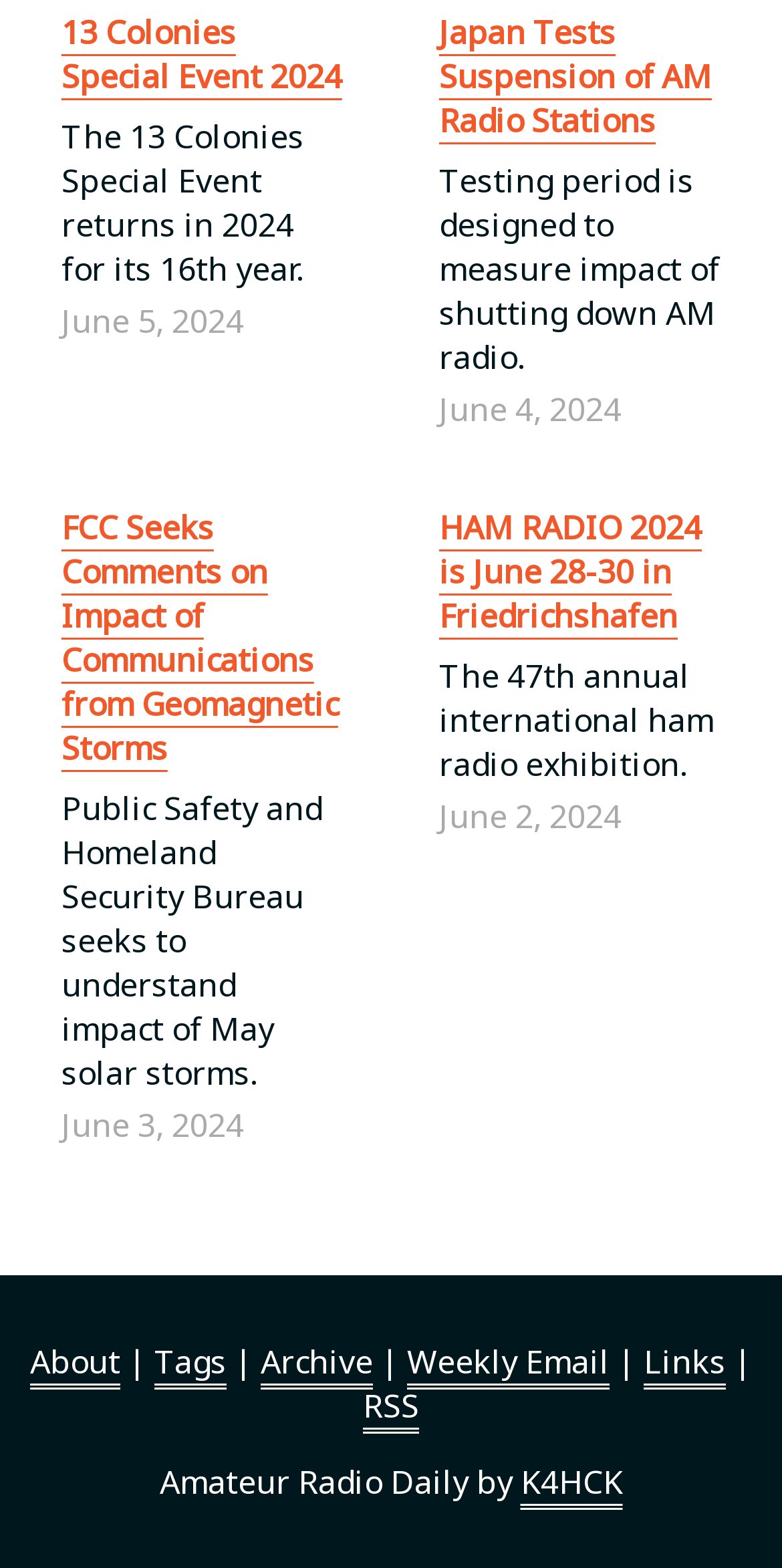Please answer the following question using a single word or phrase: 
What is the title of the first event?

13 Colonies Special Event 2024